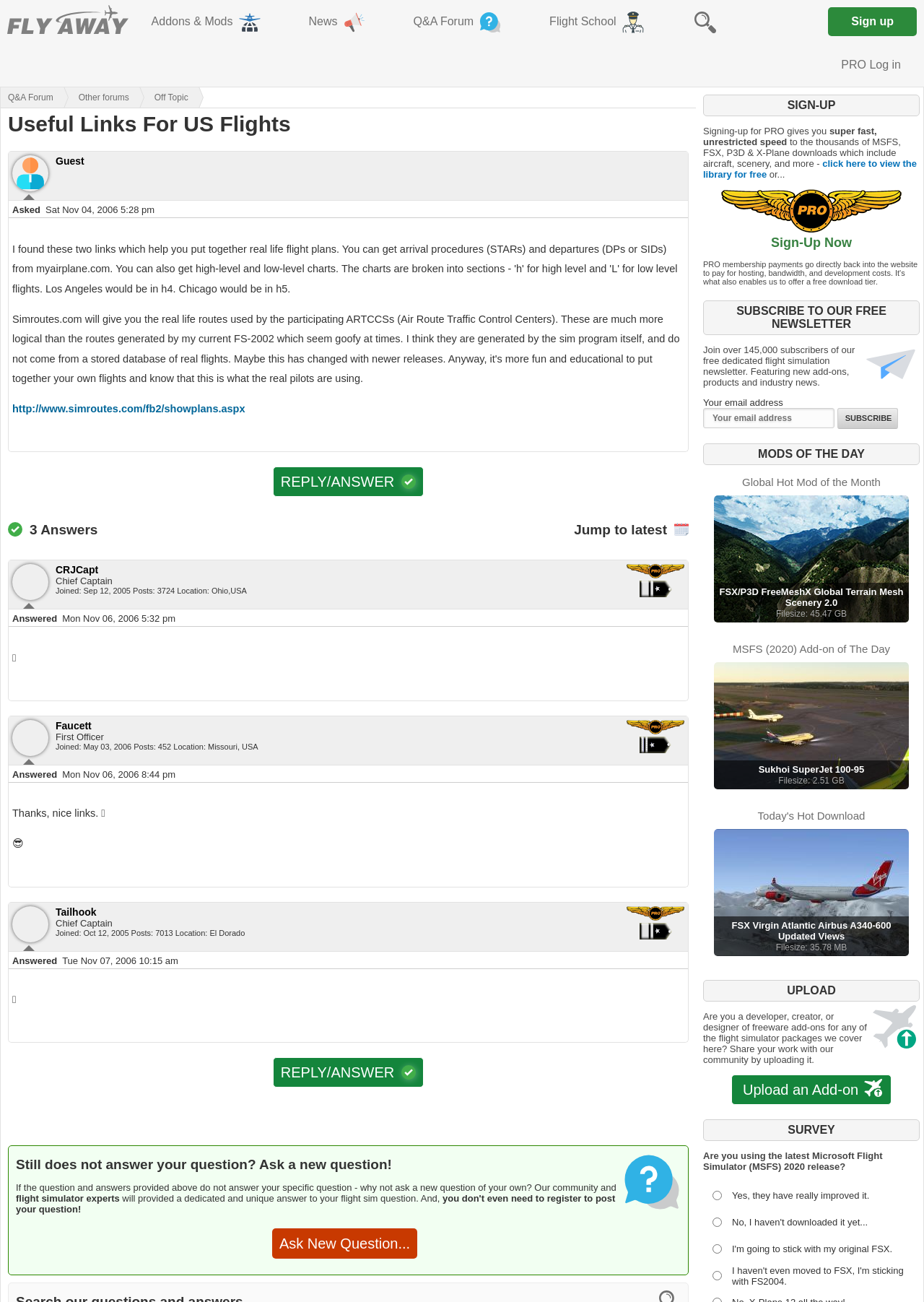What is the title of the question?
Please answer the question with a detailed and comprehensive explanation.

The title of the question is 'Useful Links For US Flights', which is displayed as a heading on the webpage.